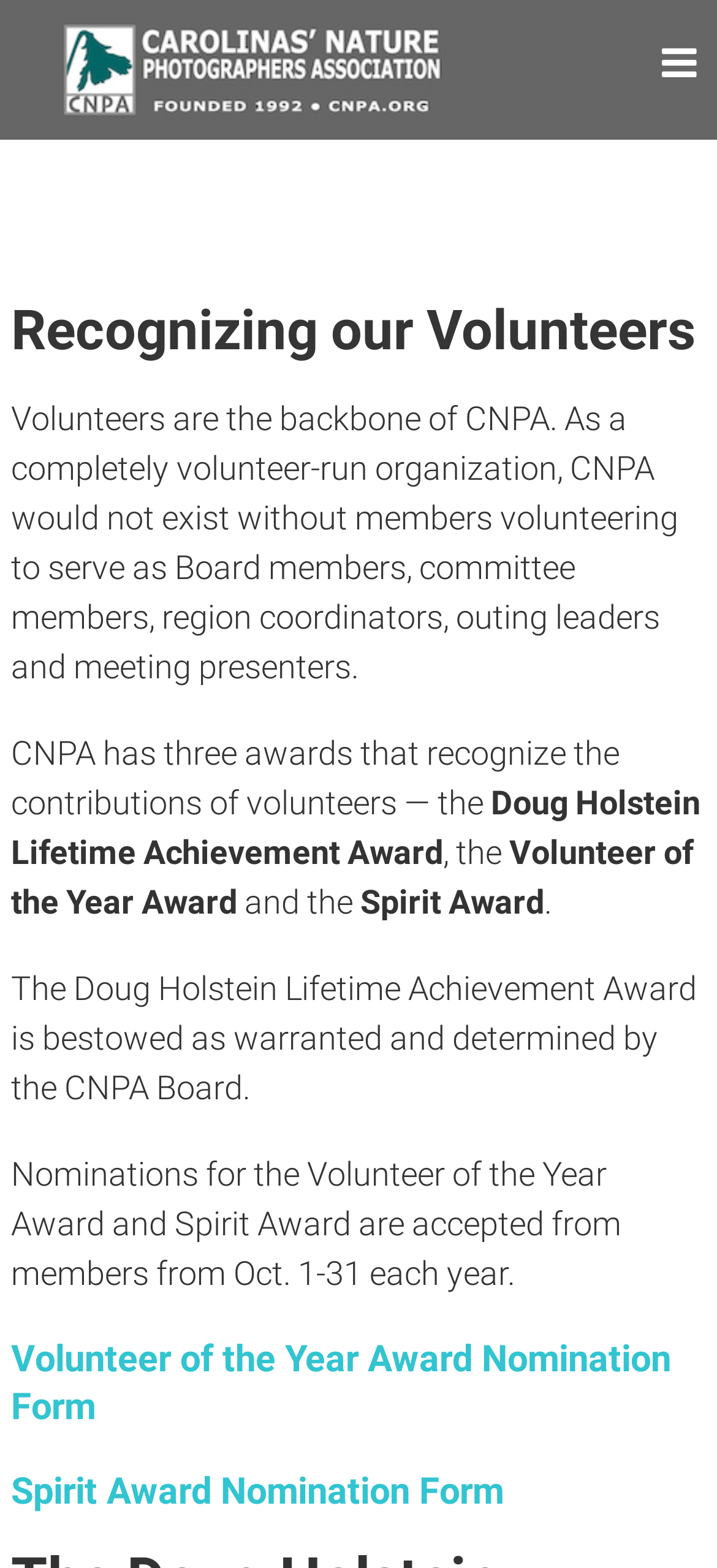How many awards does CNPA have?
Examine the webpage screenshot and provide an in-depth answer to the question.

According to the webpage, CNPA has three awards that recognize the contributions of volunteers, which are the Doug Holstein Lifetime Achievement Award, the Volunteer of the Year Award, and the Spirit Award.